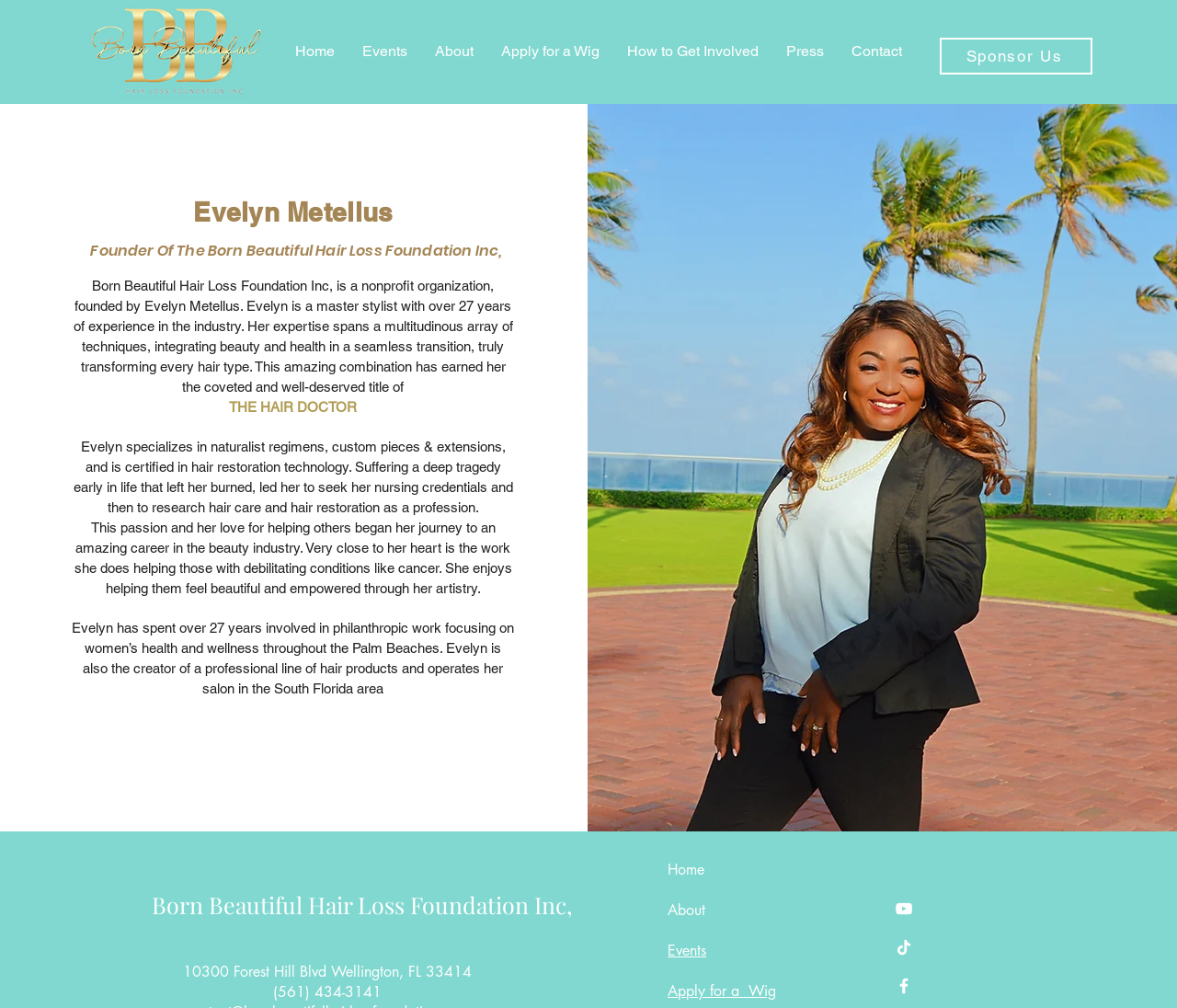Determine the bounding box coordinates for the area that should be clicked to carry out the following instruction: "Contact Evelyn".

[0.152, 0.707, 0.32, 0.752]